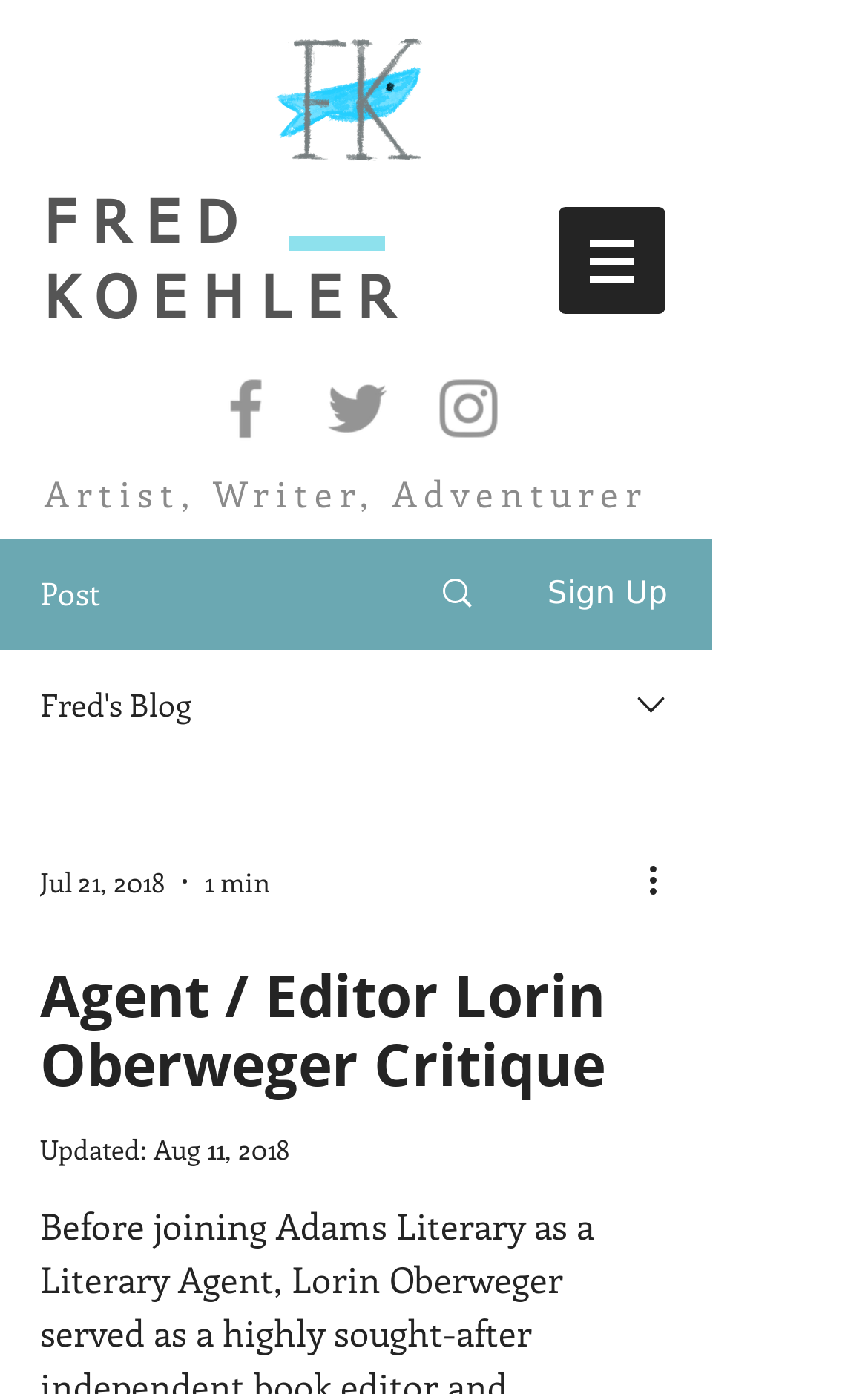What is the text of the link above the social bar?
Using the information from the image, answer the question thoroughly.

The link above the social bar is represented by the element 'Artist, Writer, Adventurer' and contains the text 'Artist, Writer, Adventurer'. This can be found by examining the elements above the social bar.